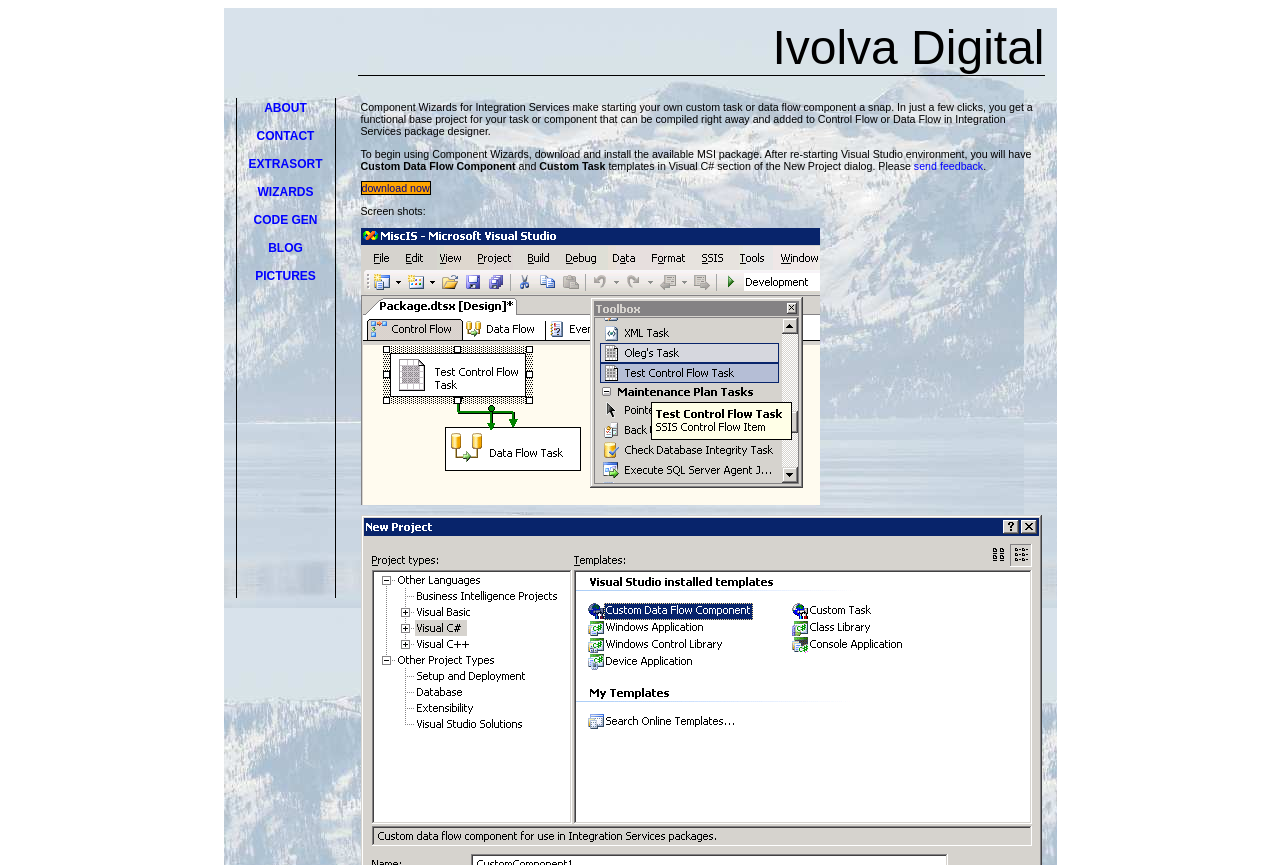What is the text of the link at the bottom right corner of the webpage?
Refer to the image and answer the question using a single word or phrase.

send feedback